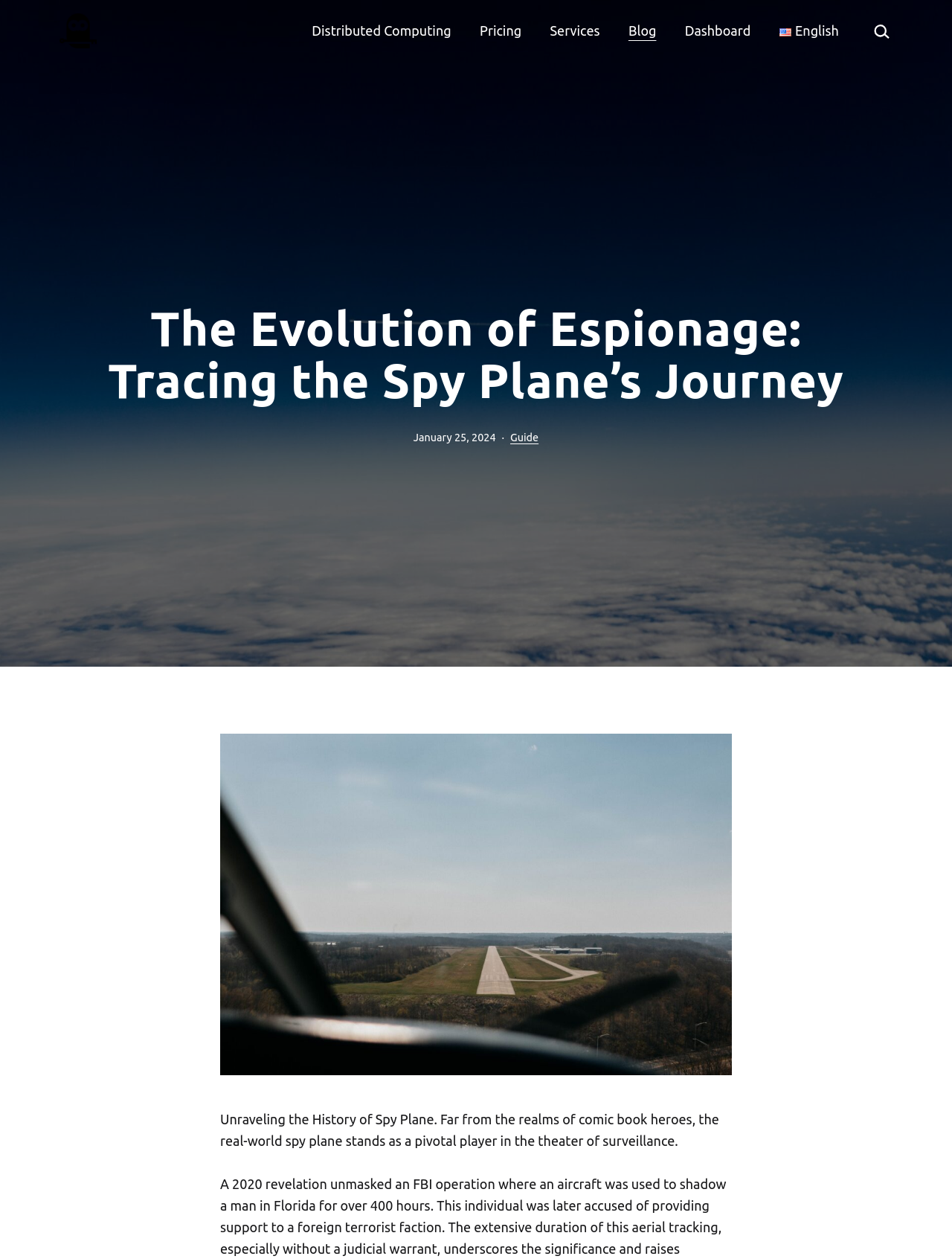Give a one-word or phrase response to the following question: How many images are on the webpage?

3